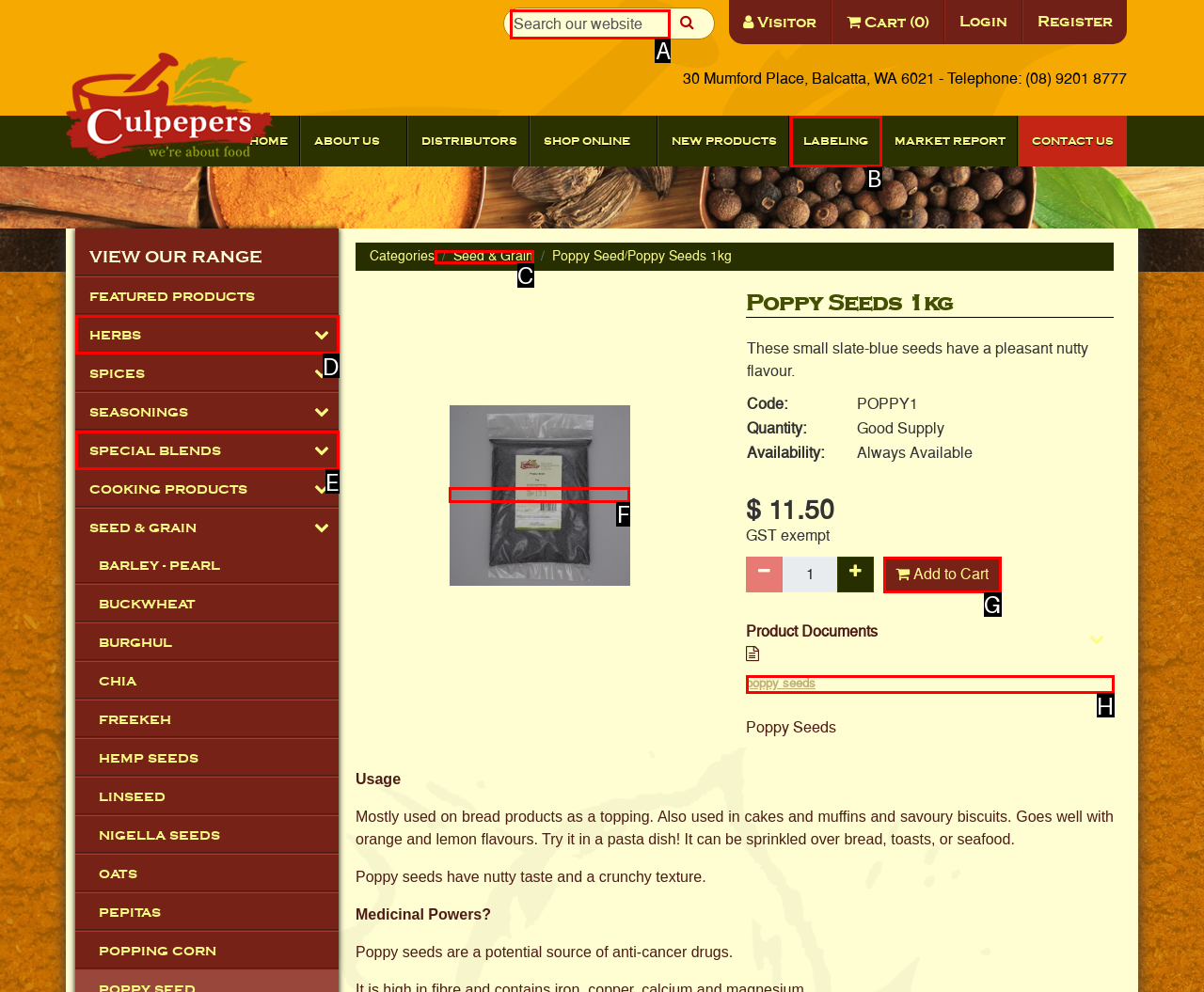Determine which HTML element should be clicked to carry out the following task: Search our website Respond with the letter of the appropriate option.

A